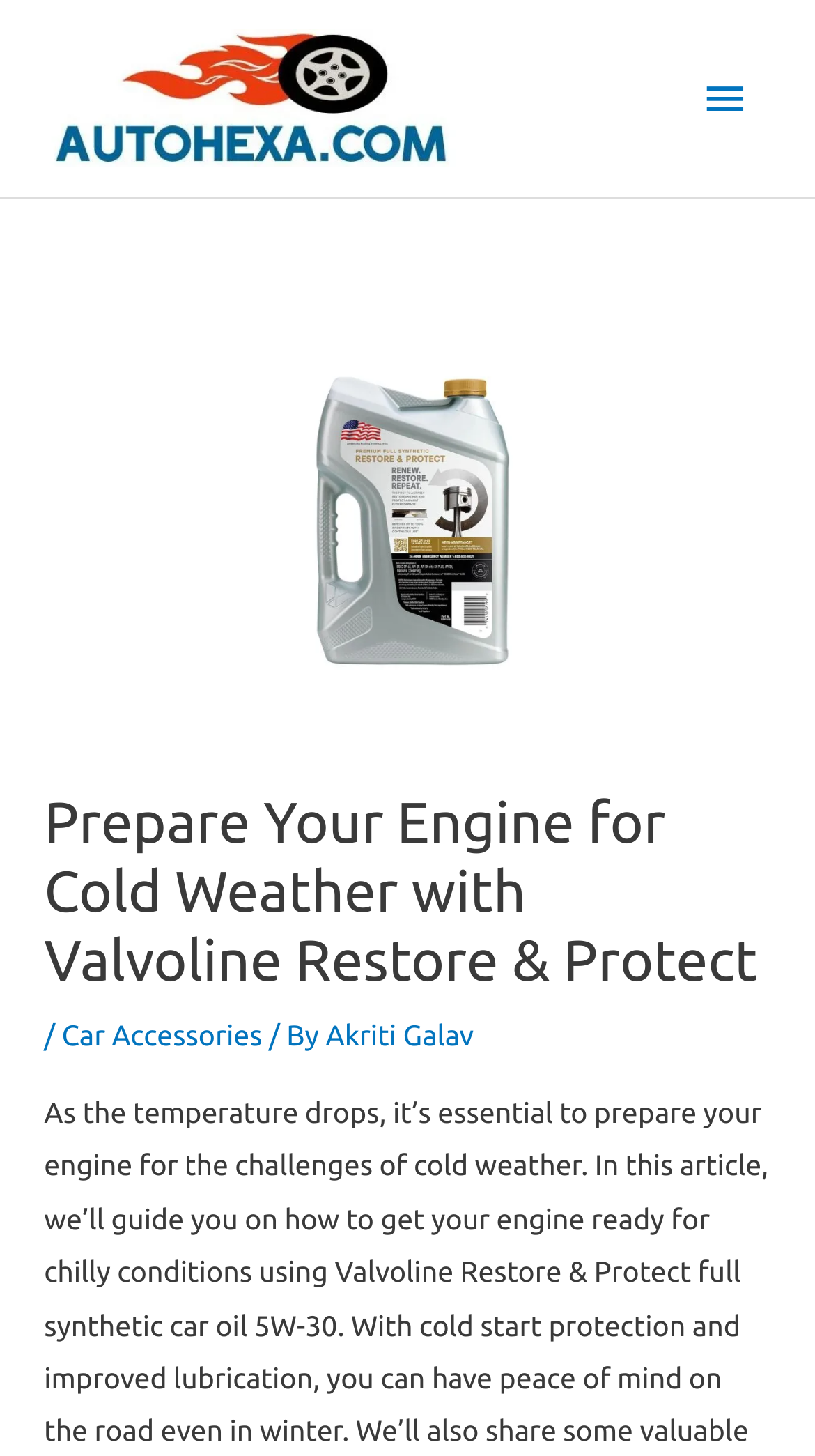Determine the bounding box coordinates (top-left x, top-left y, bottom-right x, bottom-right y) of the UI element described in the following text: 返回列表

None